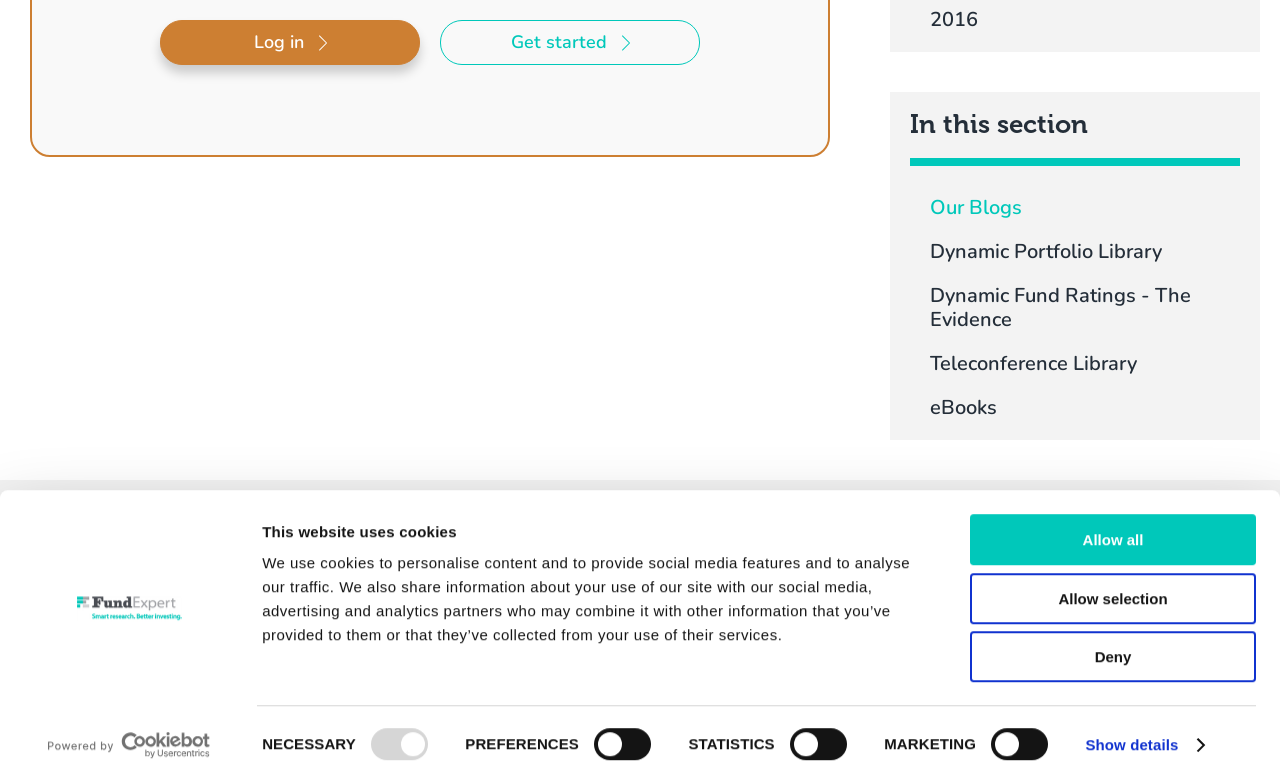Given the description of the UI element: "Unit Trusts vs Investment Trusts", predict the bounding box coordinates in the form of [left, top, right, bottom], with each value being a float between 0 and 1.

[0.813, 0.823, 0.96, 0.884]